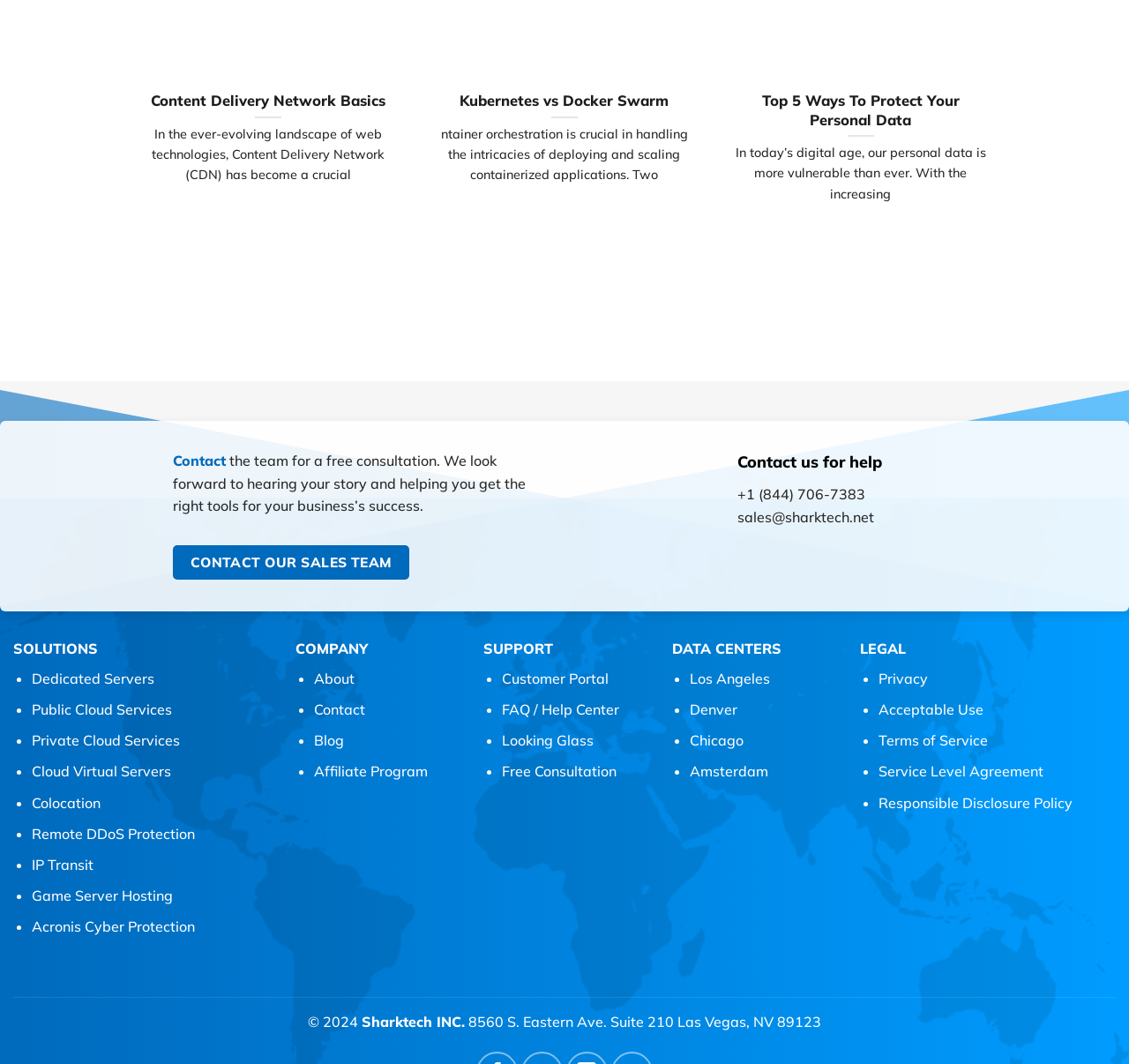Please provide a comprehensive answer to the question based on the screenshot: What is the first solution listed?

I found the first solution listed by looking at the 'SOLUTIONS' section, where the first item is marked with a bullet point and reads 'Dedicated Servers'.